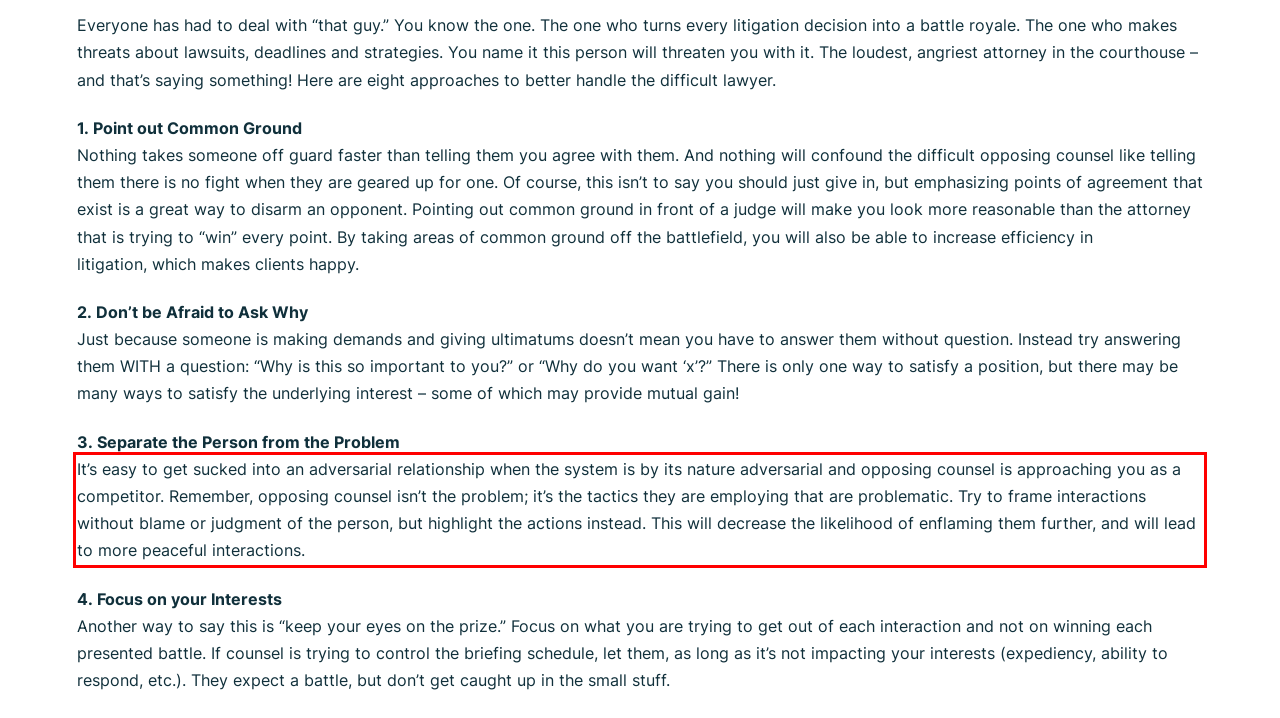Analyze the red bounding box in the provided webpage screenshot and generate the text content contained within.

It’s easy to get sucked into an adversarial relationship when the system is by its nature adversarial and opposing counsel is approaching you as a competitor. Remember, opposing counsel isn’t the problem; it’s the tactics they are employing that are problematic. Try to frame interactions without blame or judgment of the person, but highlight the actions instead. This will decrease the likelihood of enflaming them further, and will lead to more peaceful interactions.